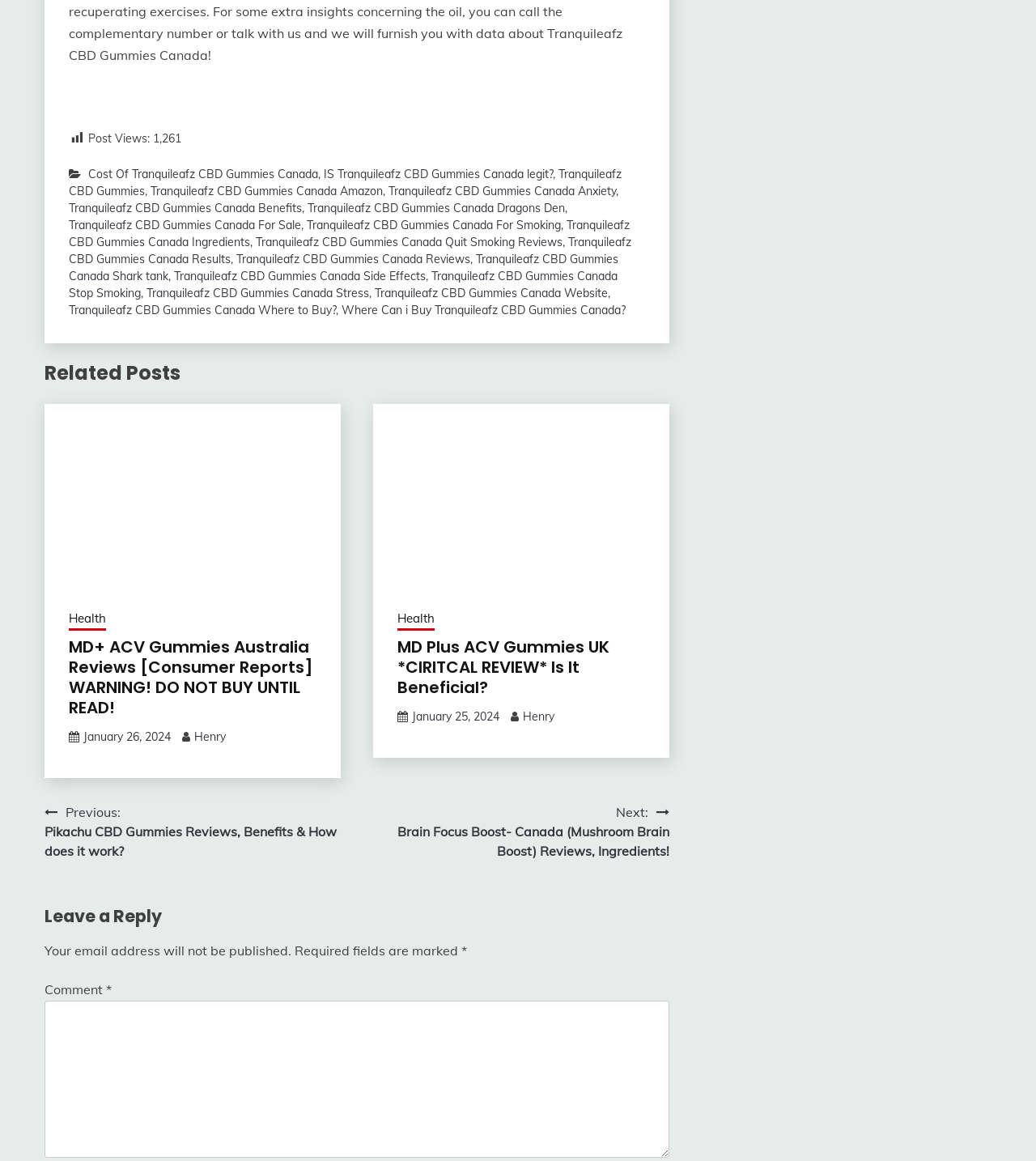Using details from the image, please answer the following question comprehensively:
What is the purpose of the textbox at the bottom?

The purpose of the textbox at the bottom is to leave a comment, as indicated by the StaticText element with the text 'Comment *' and the required attribute set to True.